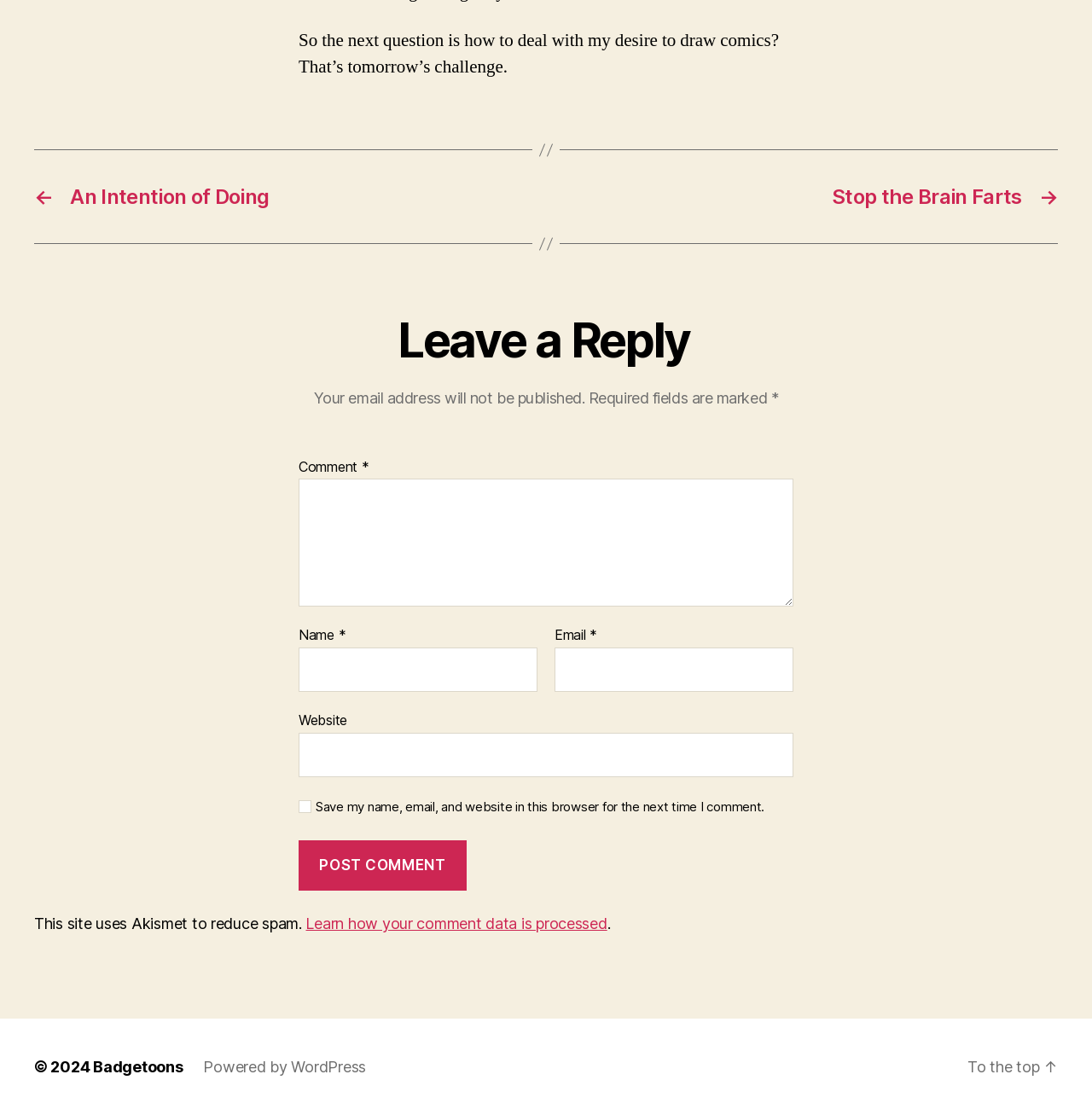Respond to the question below with a concise word or phrase:
What is the name of the website's content management system?

WordPress